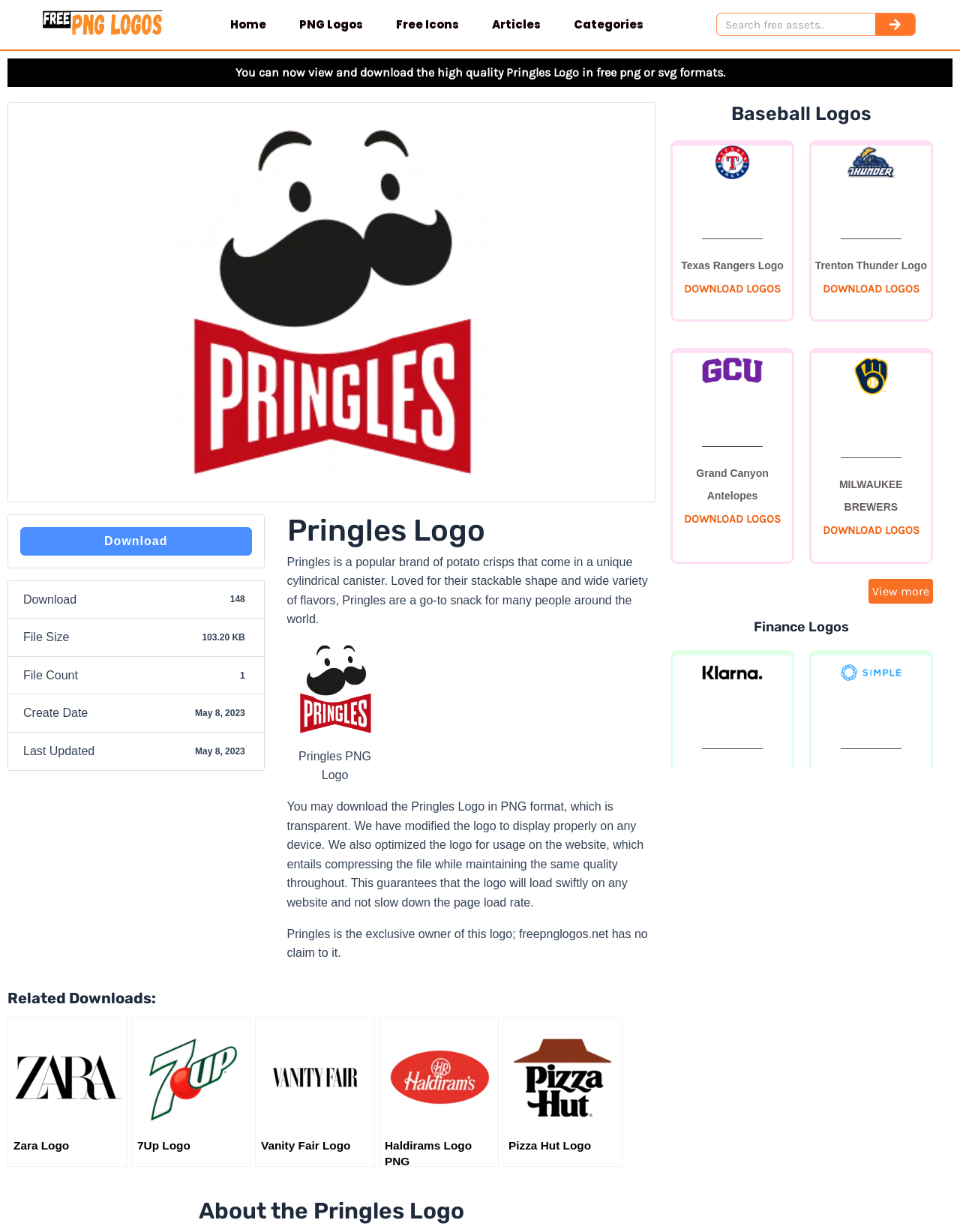Offer a meticulous description of the webpage's structure and content.

This webpage is dedicated to providing information and resources about the Pringles logo. At the top of the page, there is a navigation menu with links to "Home", "PNG Logos", "Free Icons", "Articles", and "Categories". Next to the navigation menu, there is a search bar with a search button.

Below the navigation menu, there is a brief introduction to the Pringles logo, which is a popular brand of potato crisps. The introduction is accompanied by a large image of the Pringles PNG logo.

To the right of the introduction, there is a section with details about the logo, including its file size, file count, creation date, and last updated date. Below this section, there is a download link for the Pringles logo in PNG format.

The main content of the page is divided into several sections. The first section provides information about the Pringles logo, including its history and design. This section is accompanied by a figure with a caption and an image of the Pringles PNG logo.

The next section is titled "Related Downloads" and features a list of links to other logos, including Zara, 7Up, Vanity Fair, Haldirams, and Pizza Hut. Each link is accompanied by a small image of the corresponding logo.

Below the "Related Downloads" section, there is a section titled "About the Pringles Logo" with a heading and a brief article about the logo. This section is followed by a section titled "Baseball Logos" with links to logos of various baseball teams, including the Texas Rangers, Trenton Thunder, Grand Canyon Antelopes, and Milwaukee Brewers. Each link is accompanied by a small image of the corresponding logo and a brief description.

Finally, there is a section titled "Finance Logos" with links to logos of various finance companies, including Klarna. Each link is accompanied by a small image of the corresponding logo and a brief description. At the bottom of the page, there is a "View more" link to access more logos.